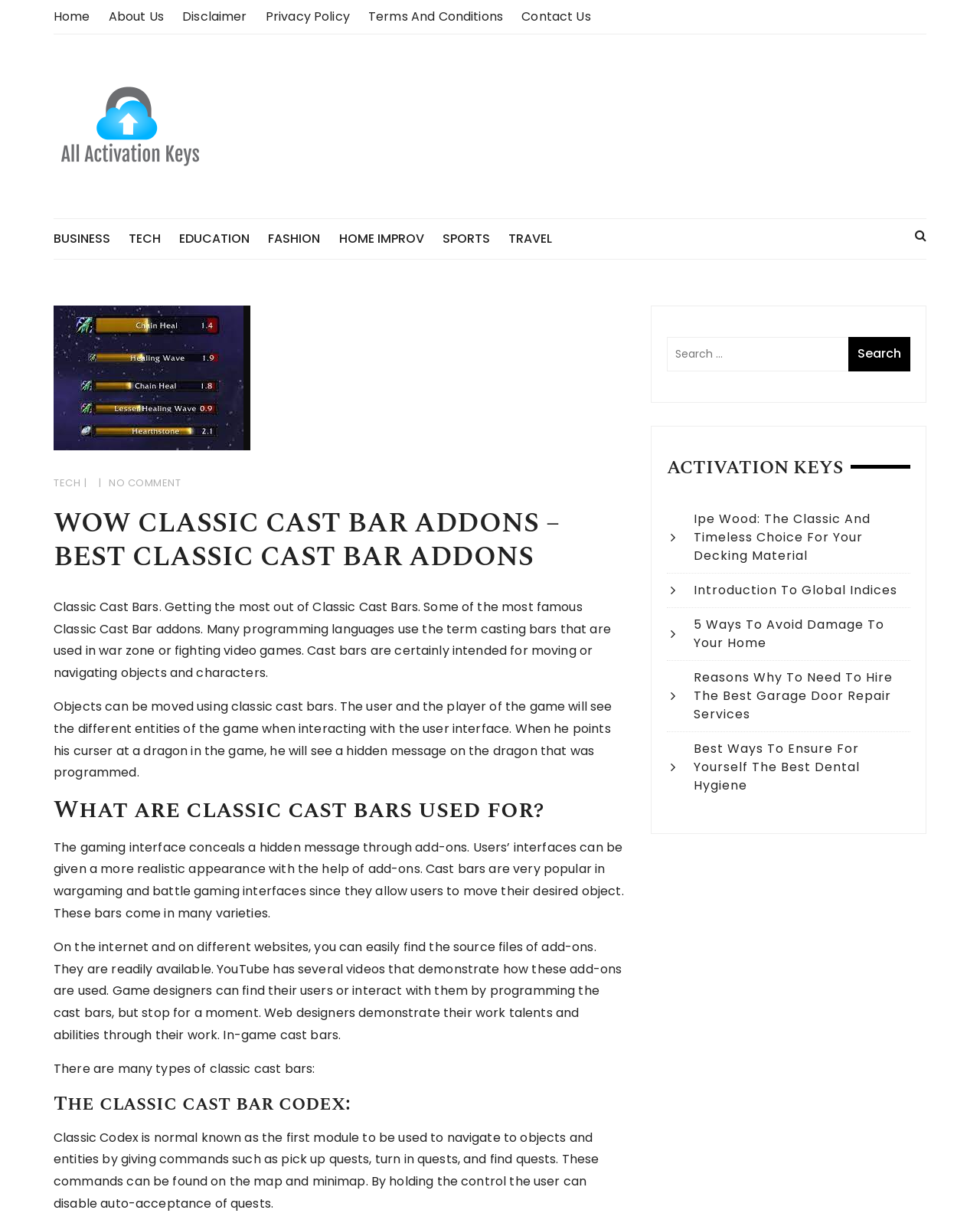Please answer the following query using a single word or phrase: 
What is the main topic of this webpage?

Wow Classic Cast Bar Addons